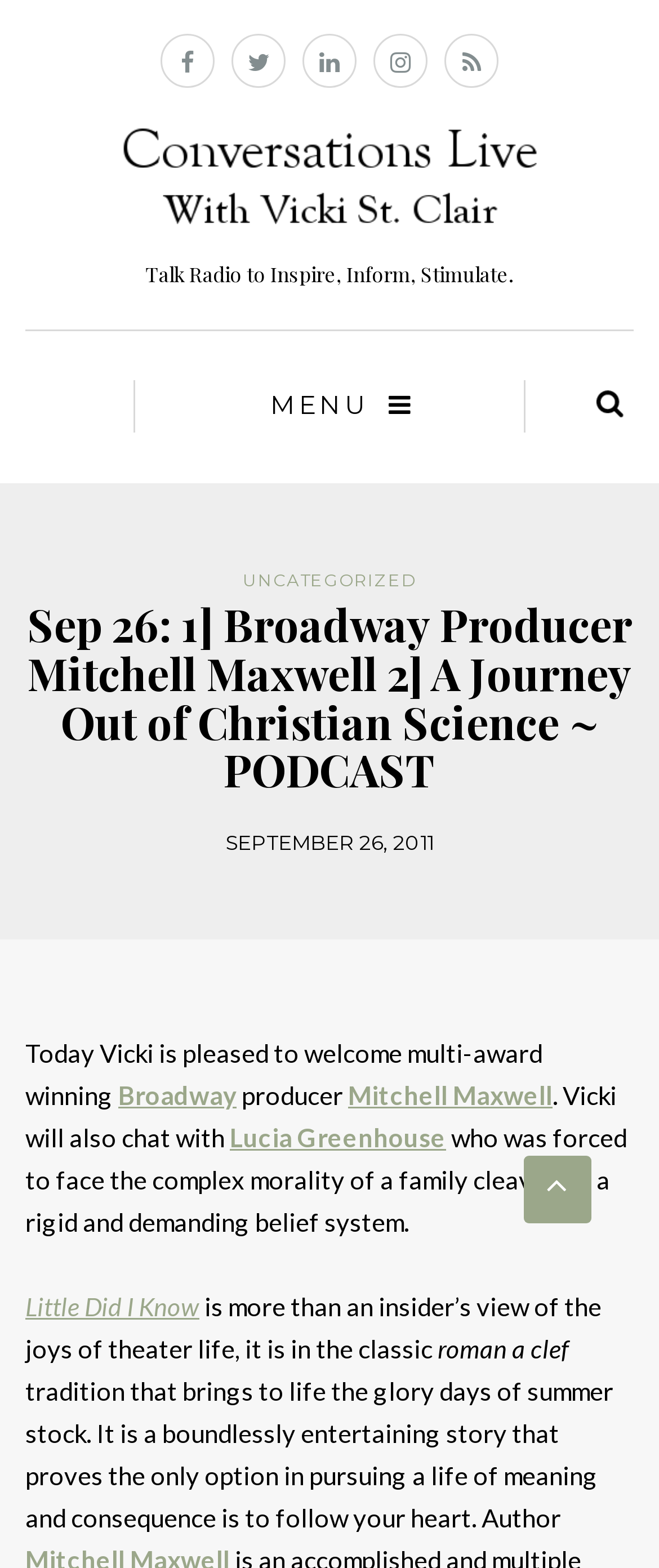Please specify the bounding box coordinates of the clickable region to carry out the following instruction: "View the 'May 2024' archives". The coordinates should be four float numbers between 0 and 1, in the format [left, top, right, bottom].

None